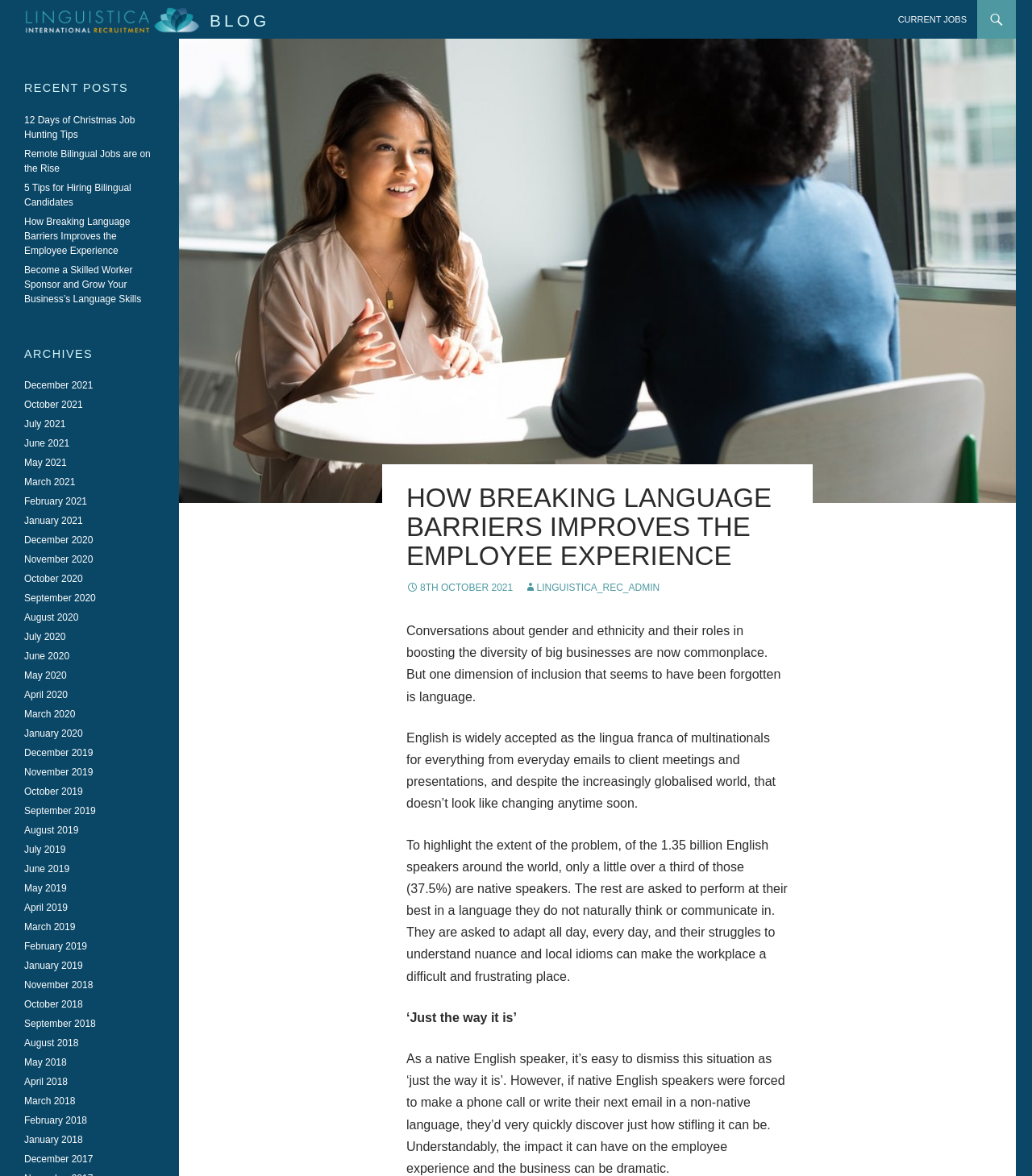Determine the bounding box coordinates for the HTML element described here: "February 2019".

[0.023, 0.8, 0.084, 0.81]